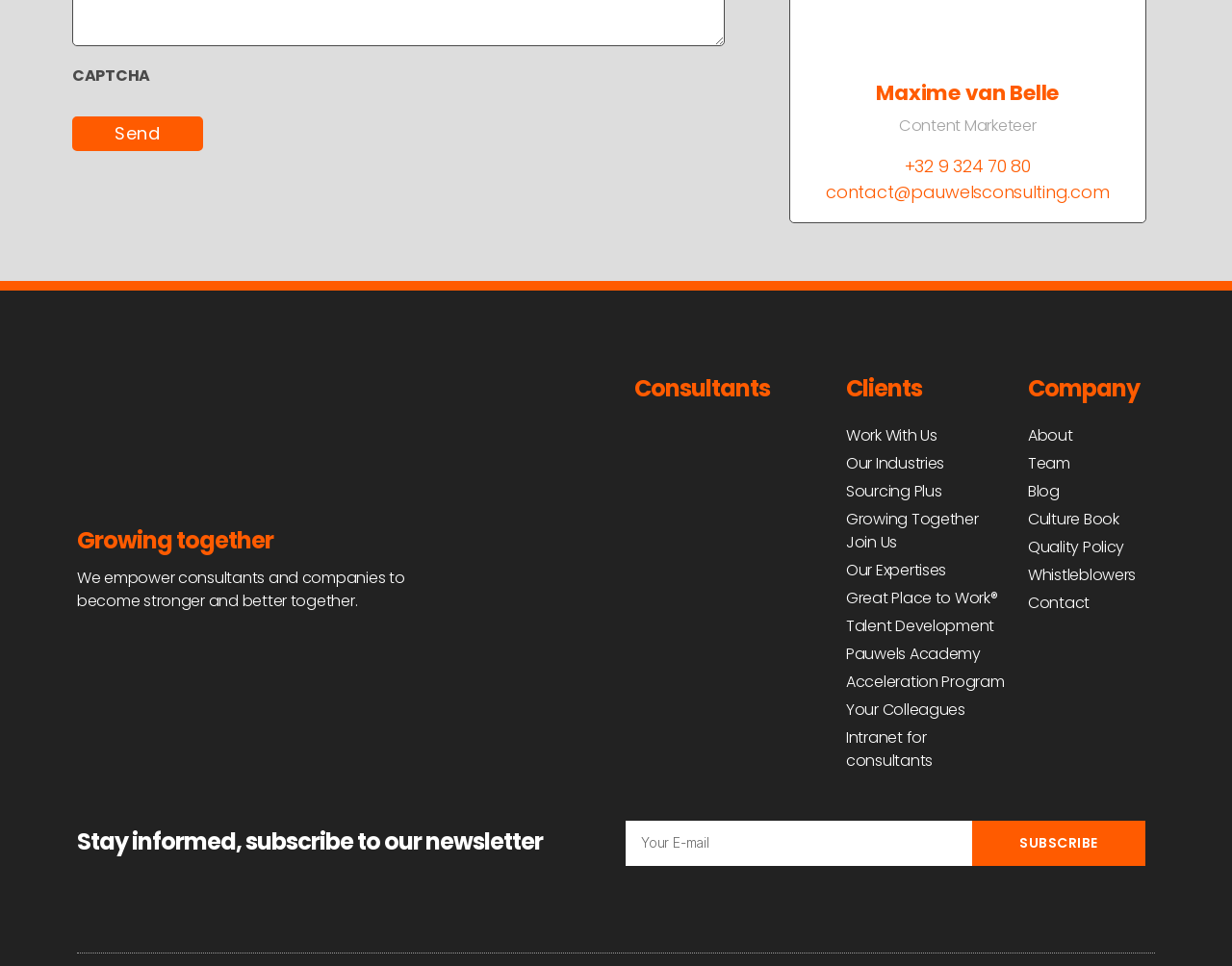What is the company's phone number?
Can you provide an in-depth and detailed response to the question?

The webpage contains a link element with the text '+32 9 324 70 80' which is likely the company's phone number.